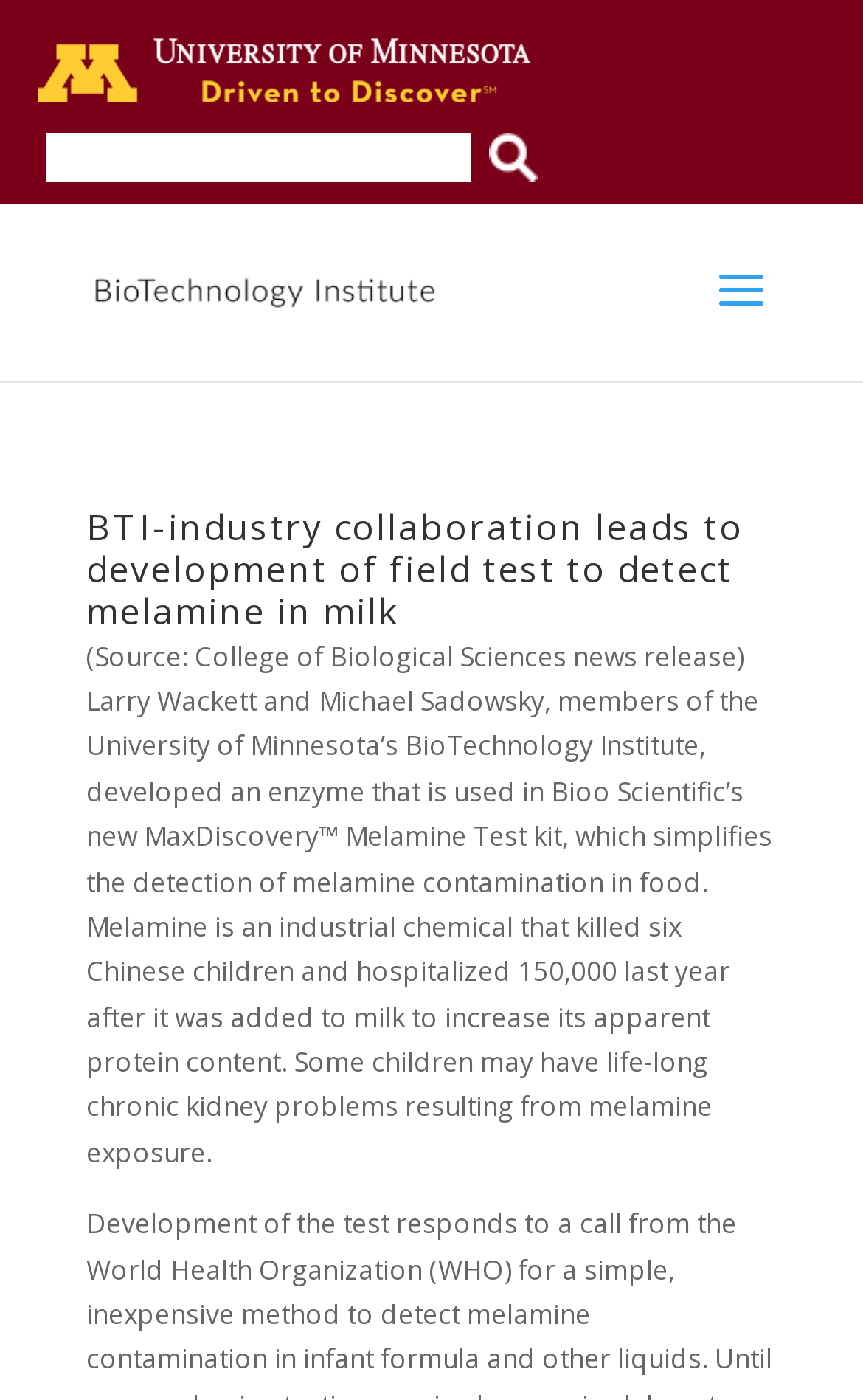How many children were hospitalized due to melamine exposure?
Please interpret the details in the image and answer the question thoroughly.

I found the answer by reading the StaticText element that describes the consequences of melamine exposure, which states that 150,000 children were hospitalized last year due to melamine exposure.